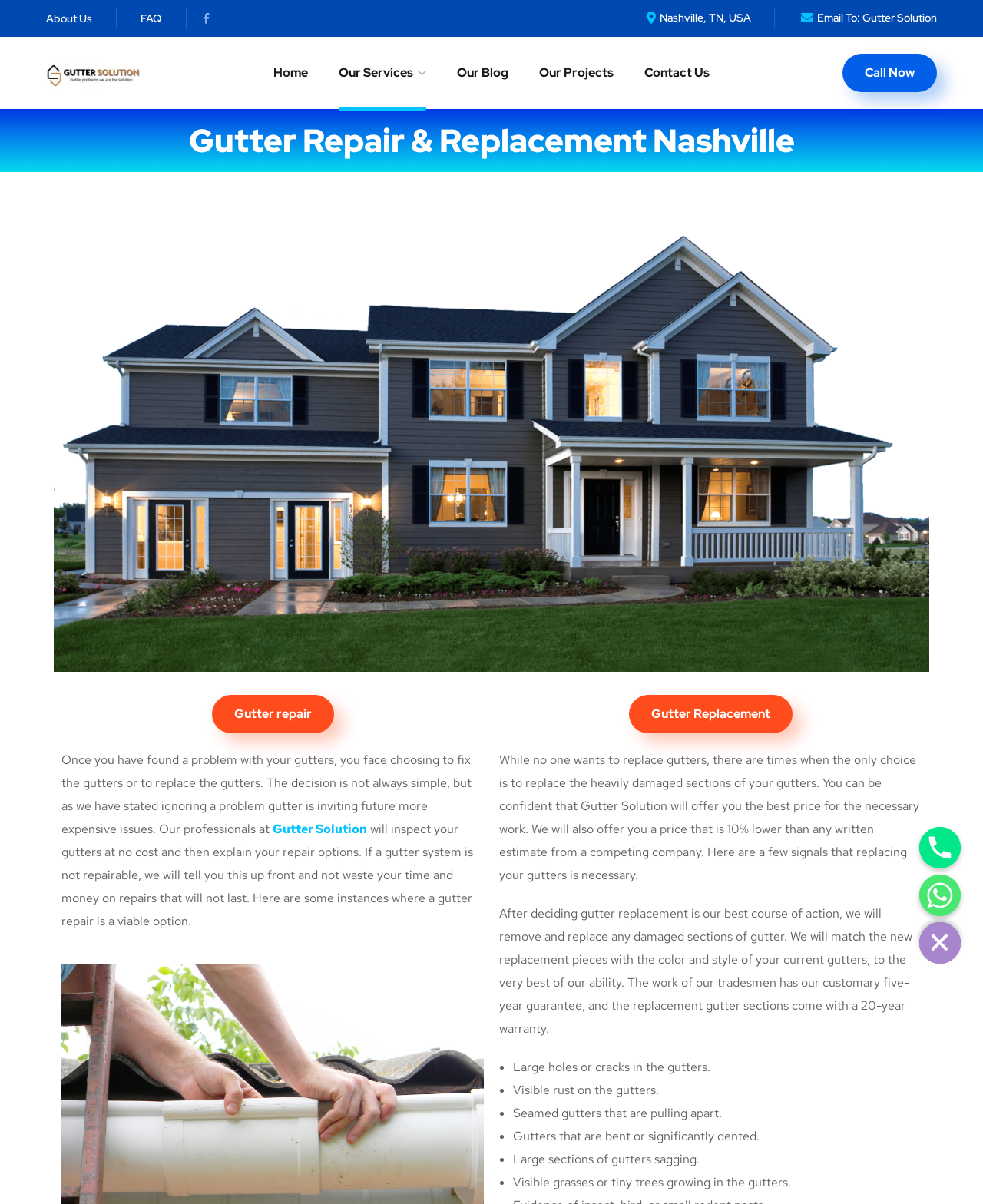Provide the bounding box coordinates for the area that should be clicked to complete the instruction: "Click on About Us".

[0.047, 0.007, 0.094, 0.024]